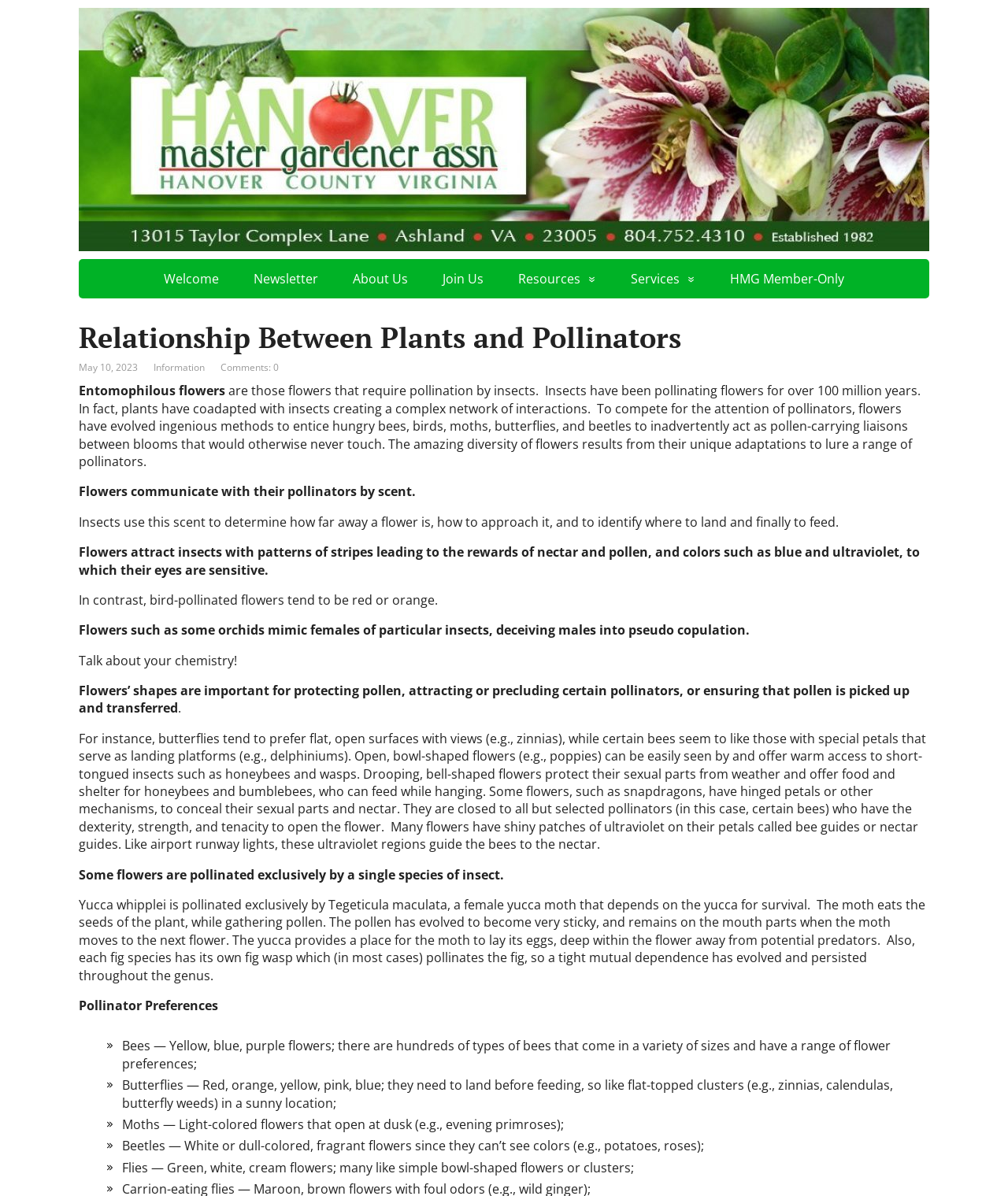Provide an in-depth caption for the contents of the webpage.

The webpage is about the relationship between plants and pollinators, specifically focusing on entomophilous flowers that require pollination by insects. At the top of the page, there is a navigation menu with links to various sections, including "Welcome", "Newsletter", "About Us", "Join Us", "Resources", "Services", and "HMG Member-Only".

Below the navigation menu, there is a heading that reads "Relationship Between Plants and Pollinators" followed by a date "May 10, 2023" and links to "Information" and "Comments: 0". The main content of the page is divided into several sections, each discussing different aspects of plant-pollinator interactions.

The first section explains that entomophilous flowers have evolved to attract pollinators, such as bees, birds, moths, butterflies, and beetles, by developing unique adaptations to lure them. The text describes how flowers communicate with their pollinators through scent, patterns, and colors.

The next section discusses how flowers attract insects with patterns of stripes leading to nectar and pollen, and colors such as blue and ultraviolet. It also mentions that bird-pollinated flowers tend to be red or orange.

The following sections describe how flowers' shapes are important for protecting pollen, attracting or precluding certain pollinators, or ensuring that pollen is picked up and transferred. The text provides examples of different flower shapes and their corresponding pollinators, such as butterflies preferring flat, open surfaces, and bees liking flowers with special petals that serve as landing platforms.

The page also discusses how some flowers are pollinated exclusively by a single species of insect, such as the yucca whipplei, which is pollinated exclusively by the Tegeticula maculata moth.

Finally, the page lists "Pollinator Preferences", which includes a list of different pollinators, such as bees, butterflies, moths, and beetles, along with their preferred flower colors and characteristics.